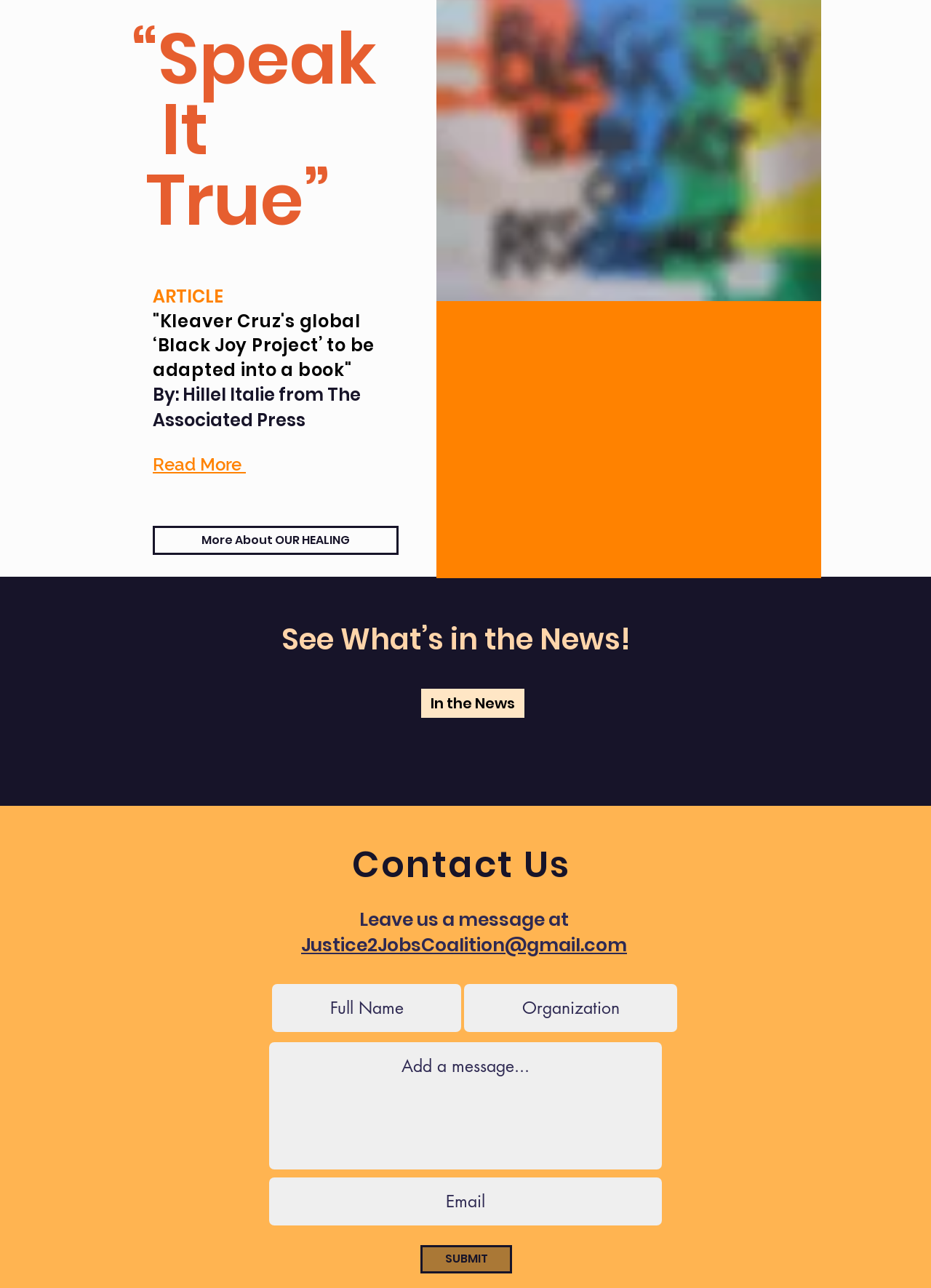Given the description "aria-label="Full Name" name="full-name" placeholder="Full Name"", provide the bounding box coordinates of the corresponding UI element.

[0.292, 0.764, 0.495, 0.801]